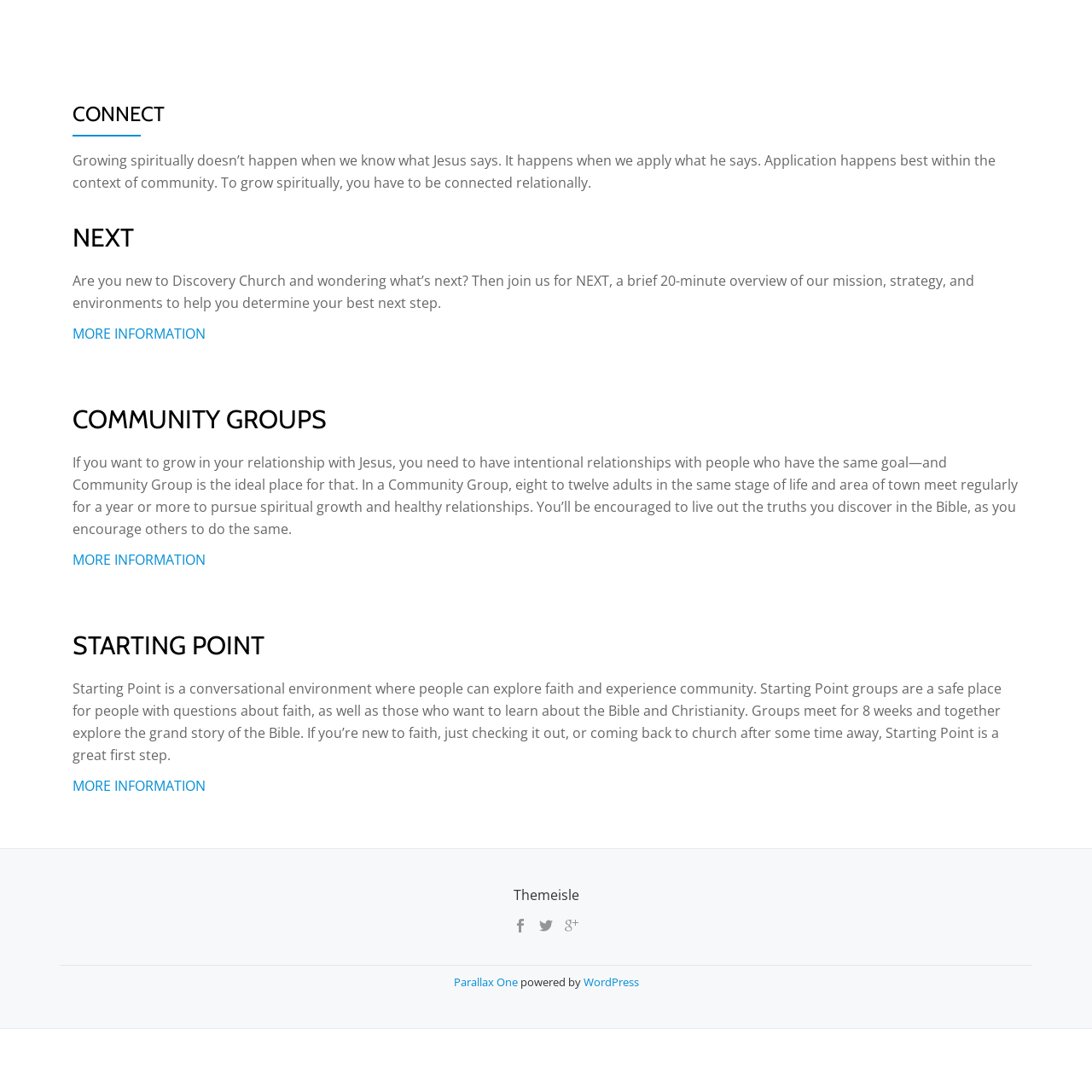Explain the webpage in detail.

The webpage is titled "Connect – FFWB Washington" and features a prominent logo image of "FFWB Washington" at the top left corner. To the right of the logo is a primary menu with two links: "NEXT STEPS" and "I’M NEW HERE". 

Below the primary menu is the main content area, which is divided into sections. The first section has a heading "CONNECT" and a paragraph of text that discusses the importance of community in spiritual growth. 

The next section has a heading "NEXT" and provides information about a brief overview of the church's mission, strategy, and environments. There is a link to "MORE INFORMATION" below this section.

The following section is about "COMMUNITY GROUPS", which provides a description of the groups and their purpose. There is another link to "MORE INFORMATION" in this section.

The next section is about "STARTING POINT", which is a conversational environment for people to explore faith and experience community. There is a link to "MORE INFORMATION" in this section as well.

At the bottom of the page, there is a secondary menu with three social media links and a link to "Parallax One". The page is powered by WordPress, as indicated by the text at the bottom right corner.